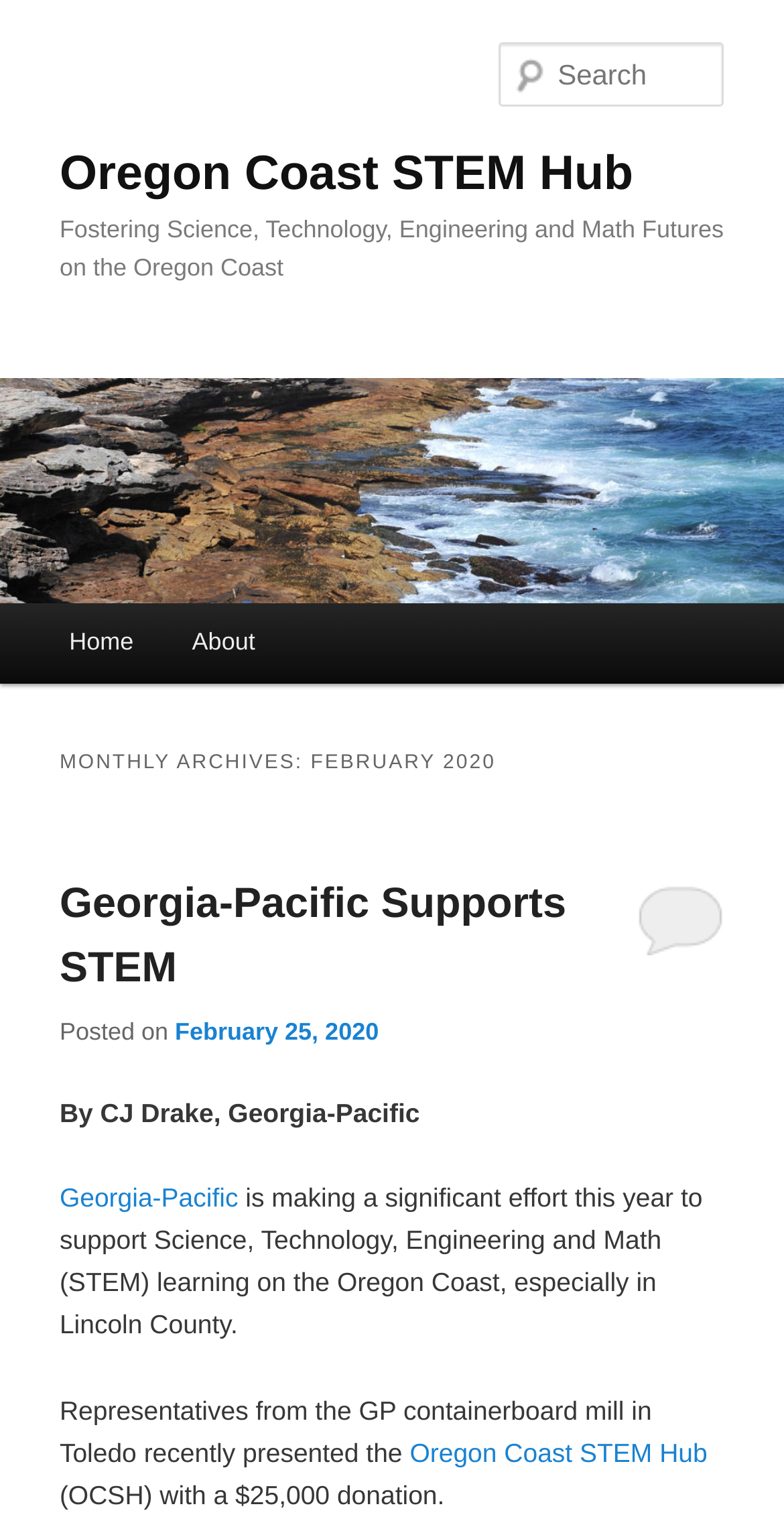Provide the text content of the webpage's main heading.

Oregon Coast STEM Hub